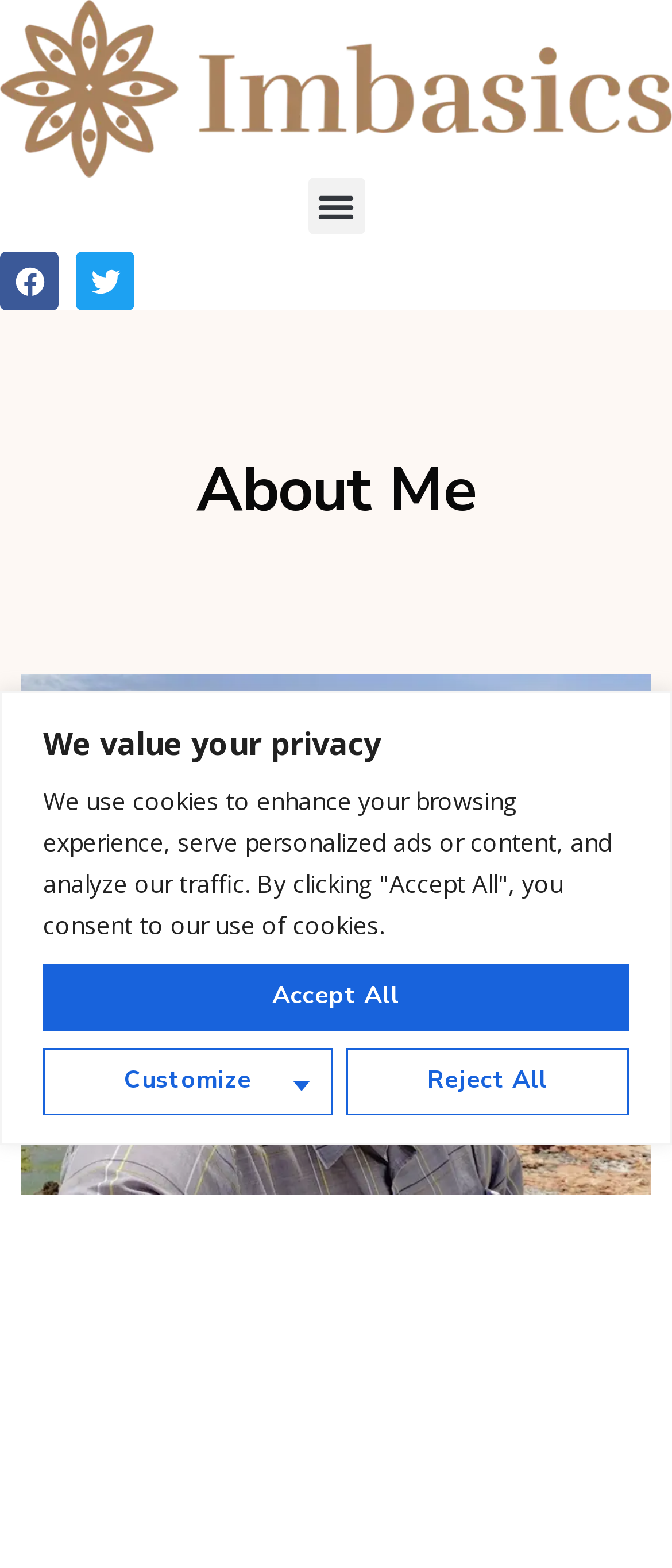Describe every aspect of the webpage in a detailed manner.

Here is the detailed description of the webpage:

The webpage is about Frank Claassen, an internet and affiliate marketing blogger who is passionate about lifestyle and traveling. At the top of the page, there is a banner that spans the entire width, with a heading that reads "We value your privacy" and a paragraph of text explaining the use of cookies. Below this banner, there are three buttons: "Customize", "Reject All", and "Accept All".

Above the privacy banner, there is a top navigation bar that takes up the full width of the page. On the left side of this bar, there is a link to "Imbasics" accompanied by an image of the same name. On the right side, there is a "Menu Toggle" button.

Below the navigation bar, there are two social media links, "Facebook" and "Twitter", each accompanied by a small icon. These links are positioned on the left side of the page.

The main content of the page is headed by a large heading that reads "About Me". Below this heading, there is a large image of Frank Claassen, which takes up most of the page's width.